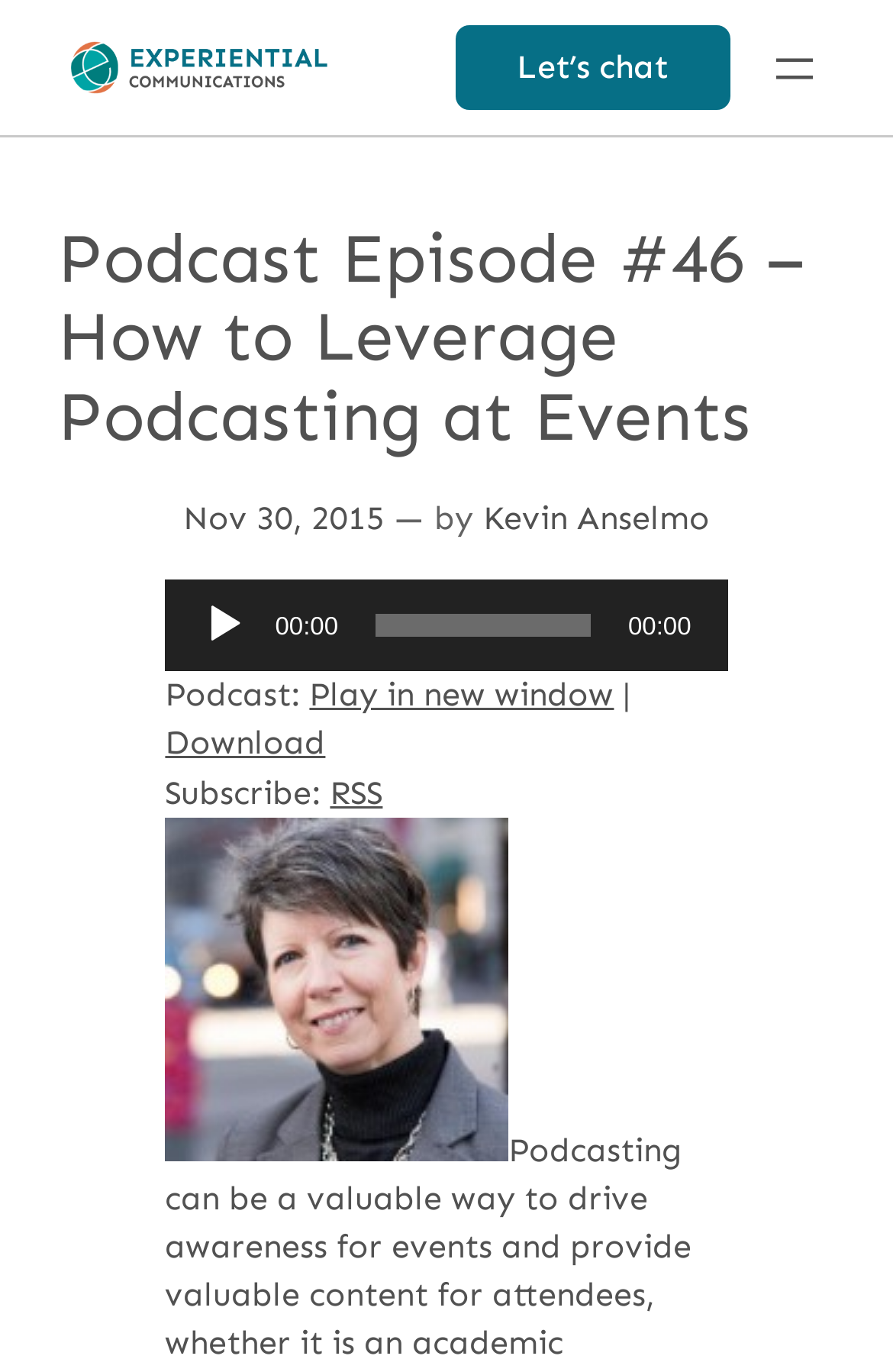Identify the bounding box coordinates for the region to click in order to carry out this instruction: "Go to the pilgrims area". Provide the coordinates using four float numbers between 0 and 1, formatted as [left, top, right, bottom].

None